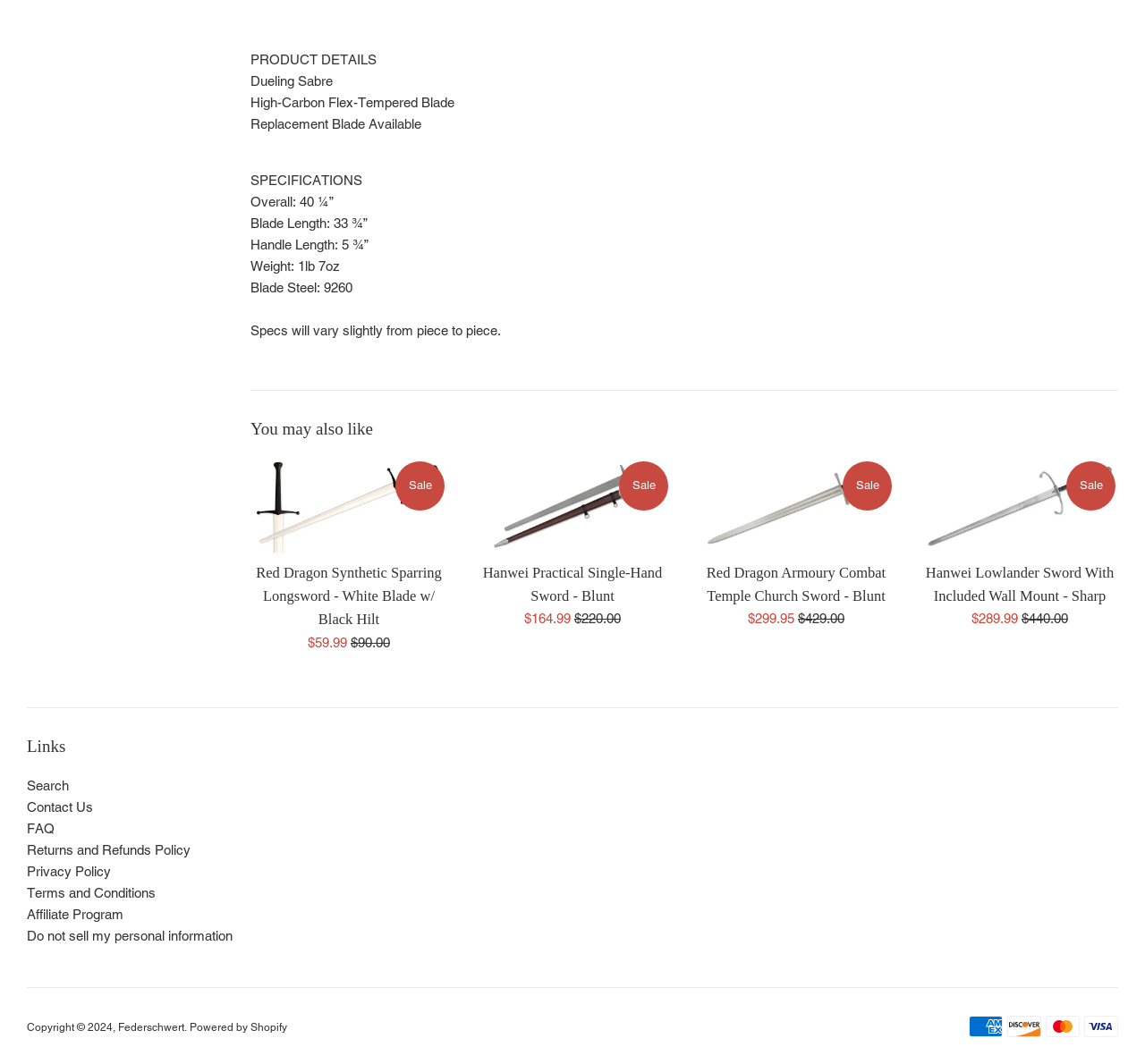How many products are shown in the 'You may also like' section?
Based on the image content, provide your answer in one word or a short phrase.

4